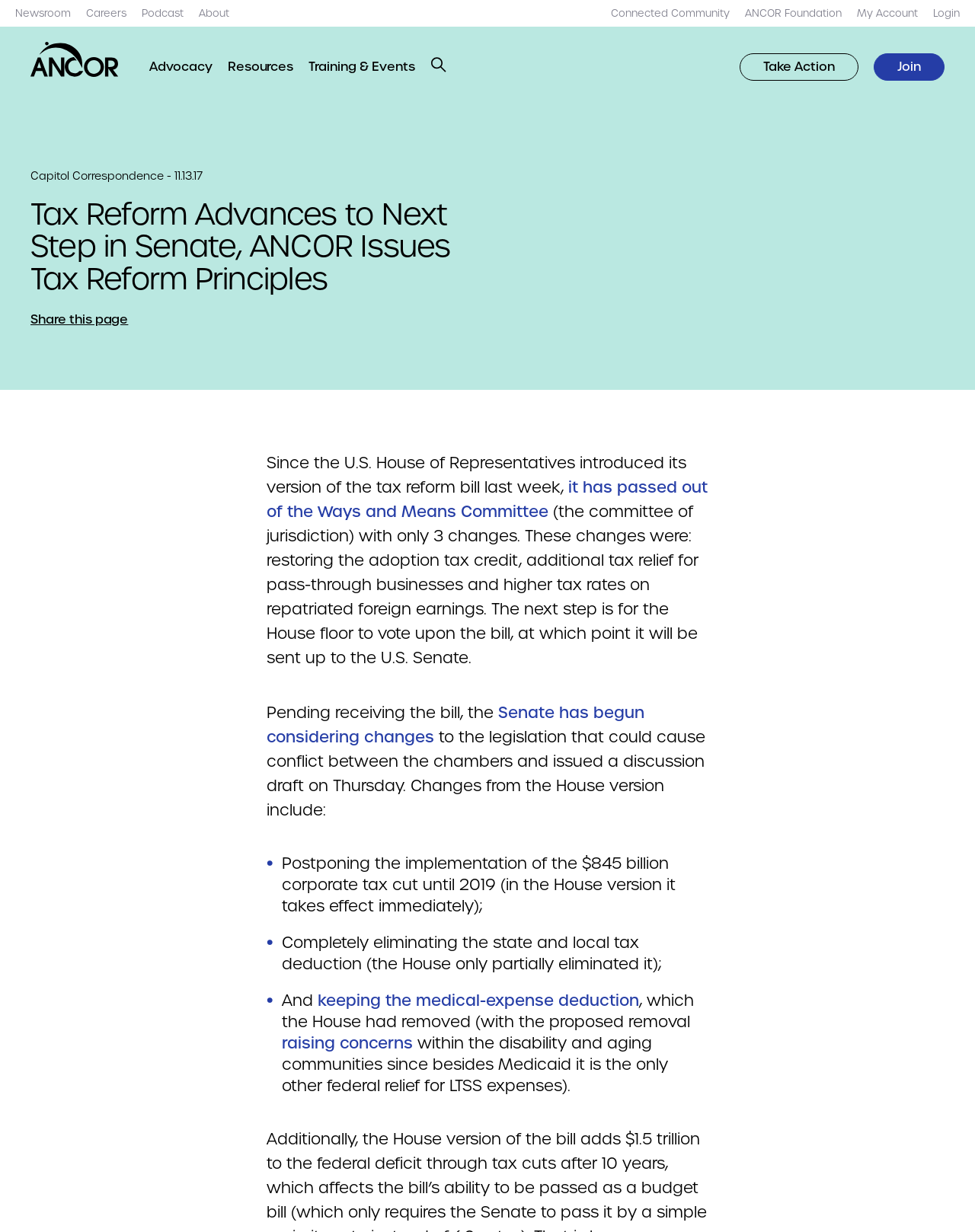Identify the bounding box for the element characterized by the following description: "keeping the medical-expense deduction".

[0.326, 0.804, 0.655, 0.821]